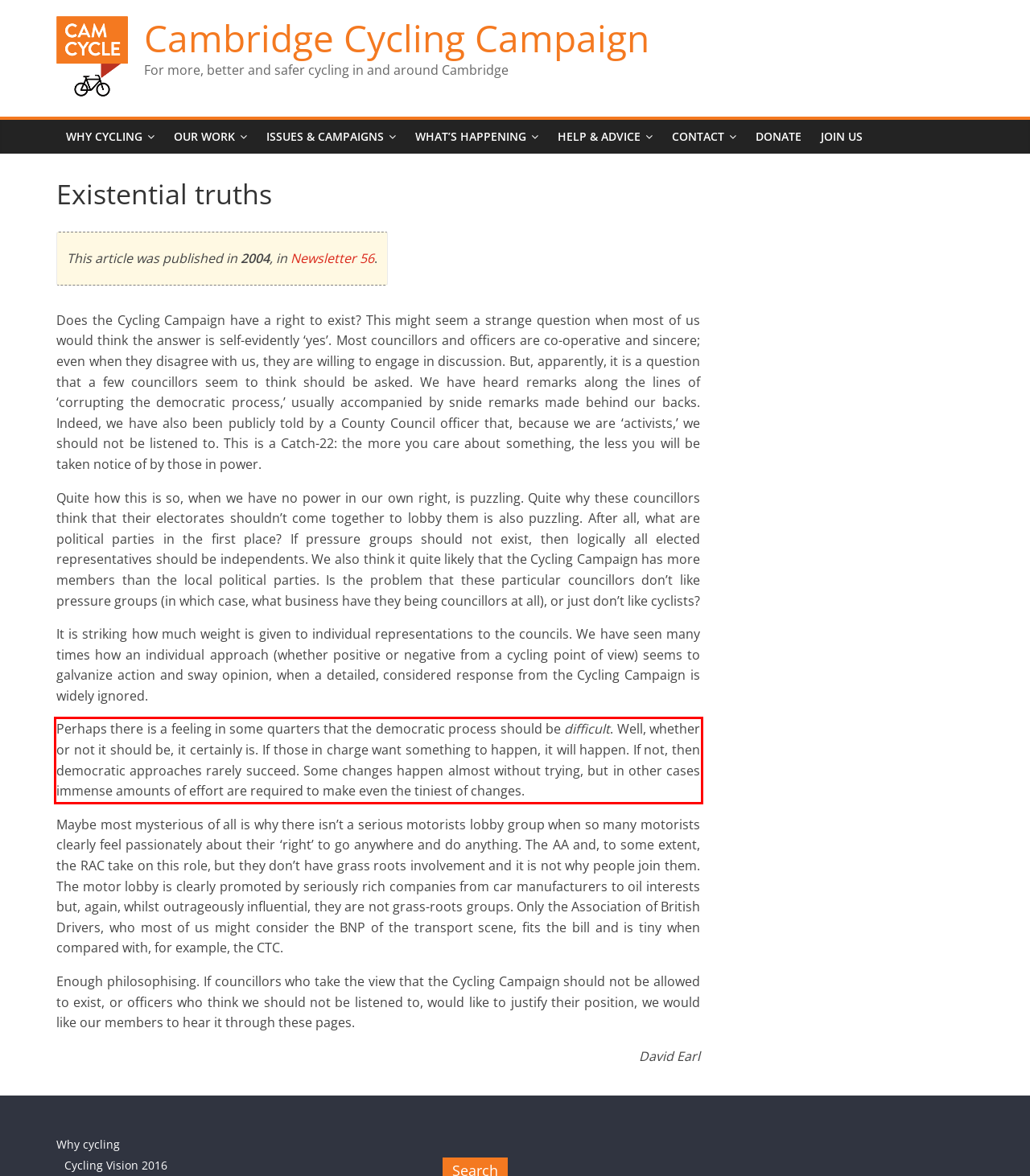Given a screenshot of a webpage with a red bounding box, extract the text content from the UI element inside the red bounding box.

Perhaps there is a feeling in some quarters that the democratic process should be difficult. Well, whether or not it should be, it certainly is. If those in charge want something to happen, it will happen. If not, then democratic approaches rarely succeed. Some changes happen almost without trying, but in other cases immense amounts of effort are required to make even the tiniest of changes.